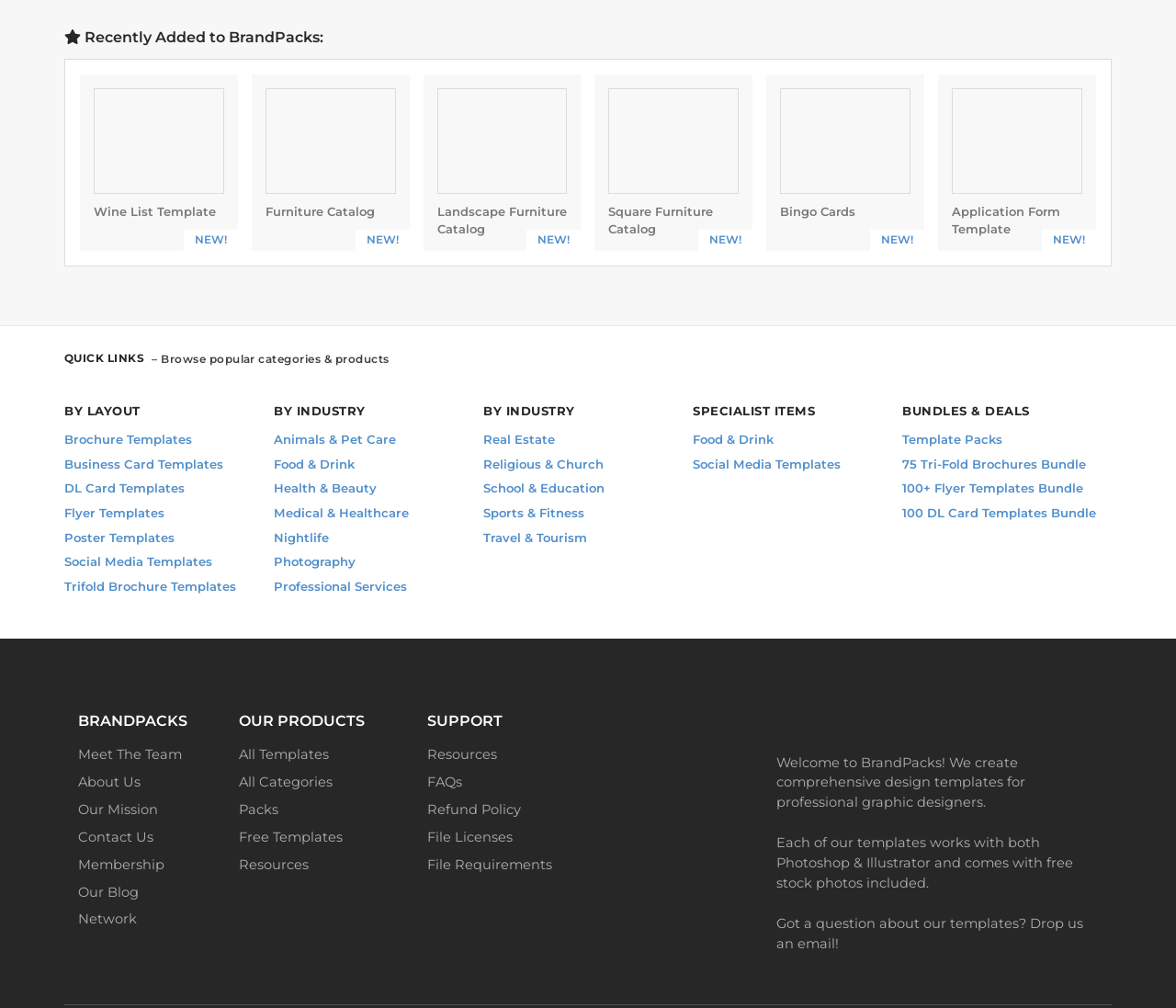Respond with a single word or phrase for the following question: 
What is the category of the first template?

Wine List